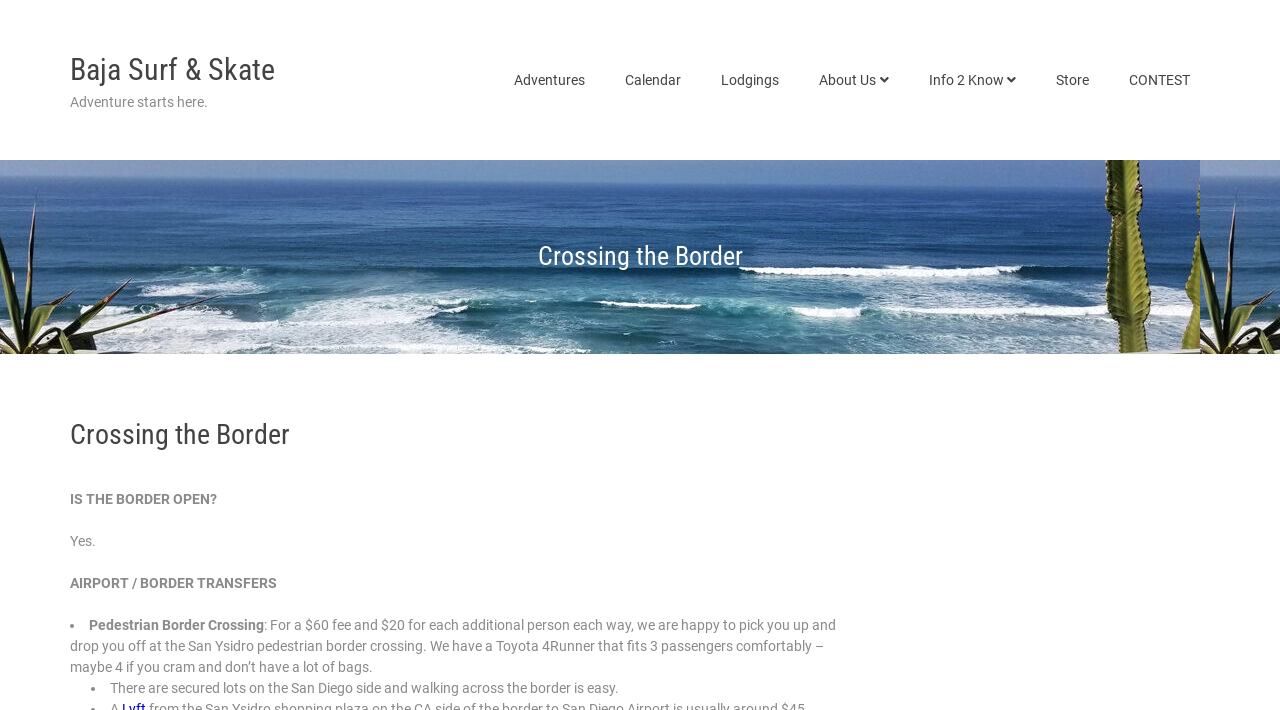Generate a comprehensive caption for the webpage you are viewing.

The webpage is about Baja Surf & Skate, with a focus on adventure and travel. At the top left, there is a link to the website's homepage, "Baja Surf & Skate", accompanied by a brief phrase "Adventure starts here." 

To the right of these elements, there is a navigation menu consisting of 7 links: "Adventures", "Calendar", "Lodgings", "About Us", "Info 2 Know", "Store", and "CONTEST". These links are positioned horizontally, with "Adventures" on the left and "CONTEST" on the right.

Below the navigation menu, there is a prominent heading "Crossing the Border" that spans about half of the page's width. Underneath this heading, there is a section that answers the question "IS THE BORDER OPEN?" with a simple "Yes." response. 

Further down, there is a section about "AIRPORT / BORDER TRANSFERS" that provides information about pedestrian border crossing services, including a detailed description of the service and its costs. This section is divided into two bullet points, each describing a different aspect of the service.